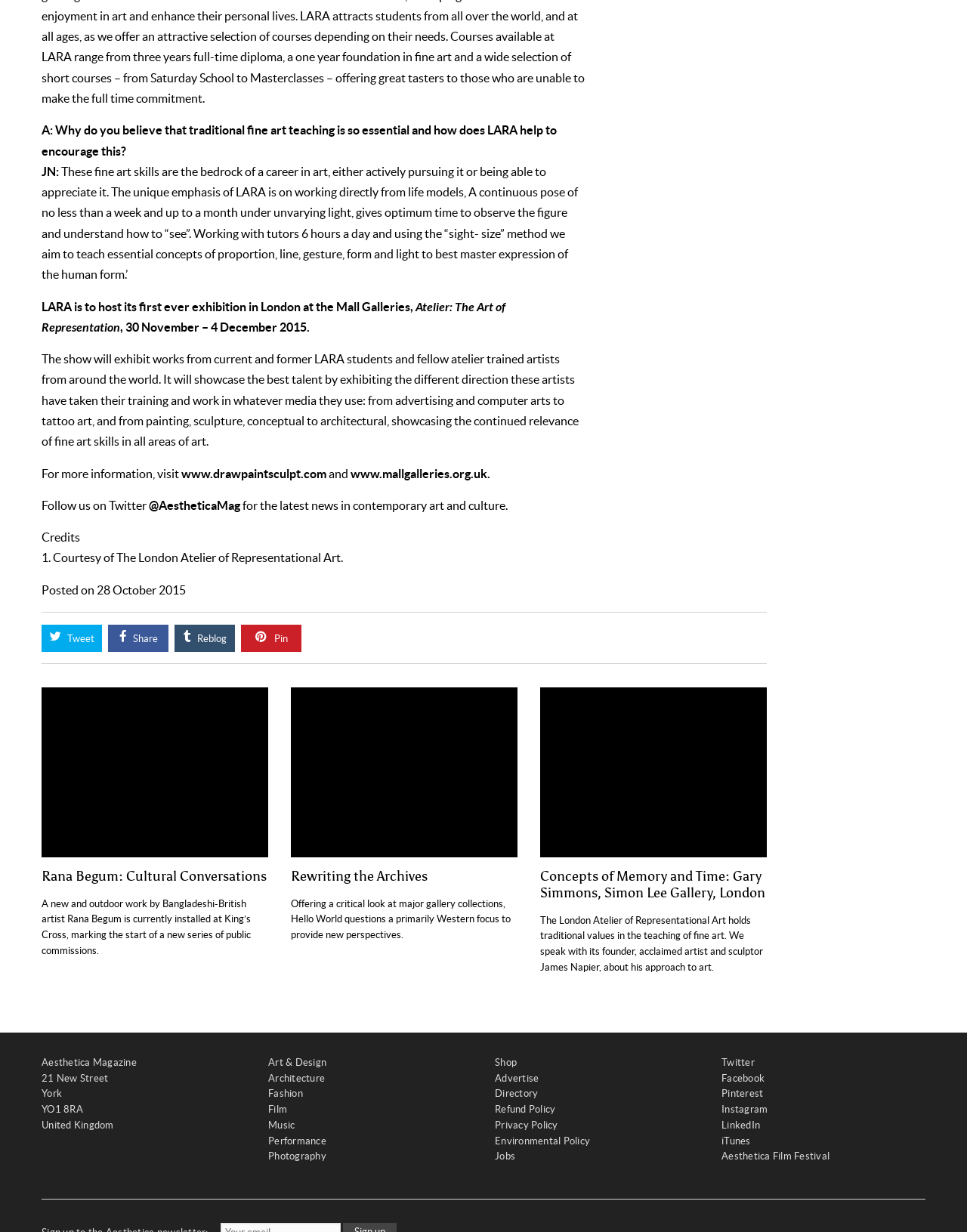Please locate the UI element described by "Privacy Policy" and provide its bounding box coordinates.

[0.512, 0.909, 0.577, 0.918]